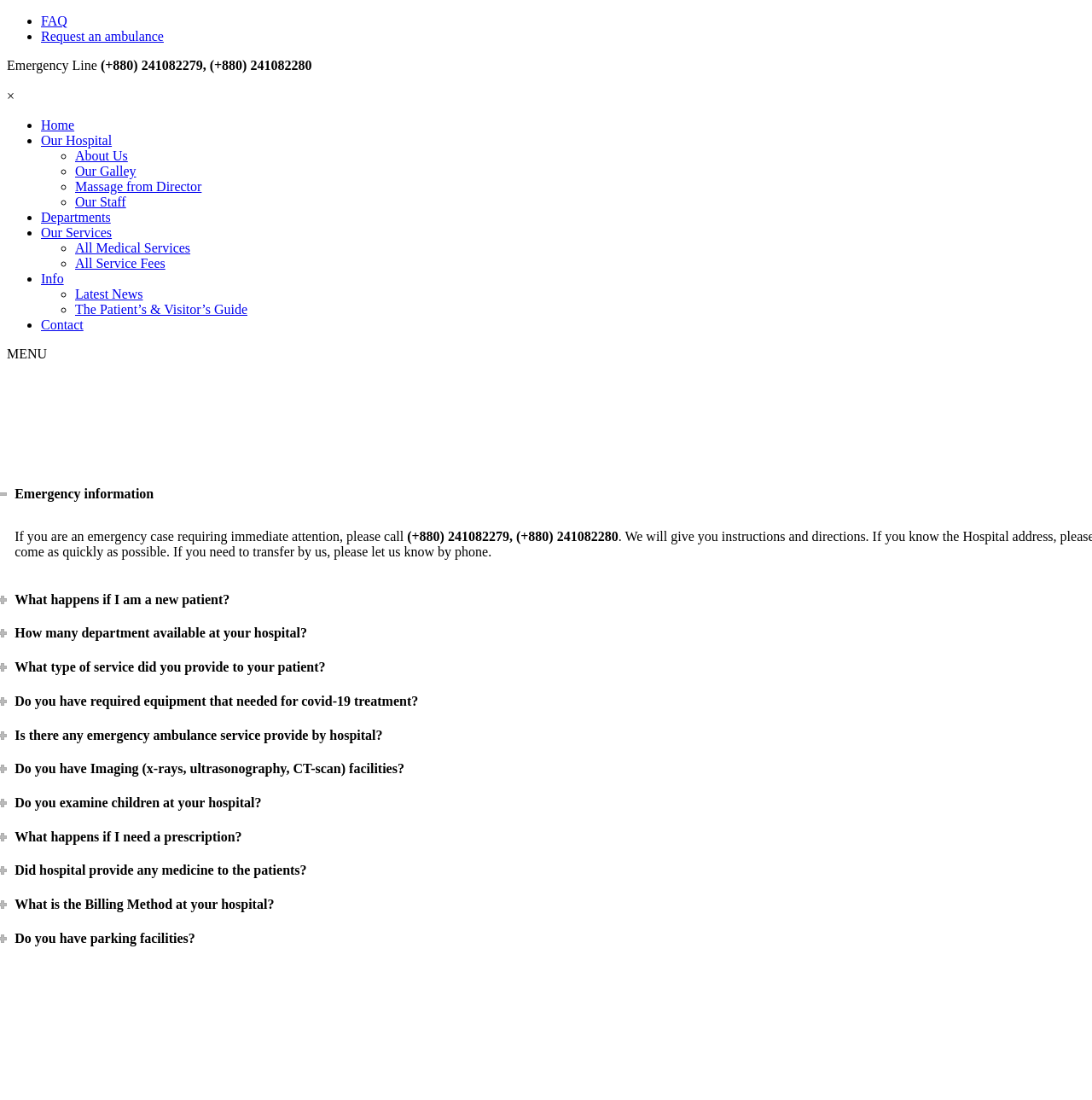Please identify the bounding box coordinates of the clickable area that will allow you to execute the instruction: "Click on FAQ".

[0.038, 0.012, 0.062, 0.026]